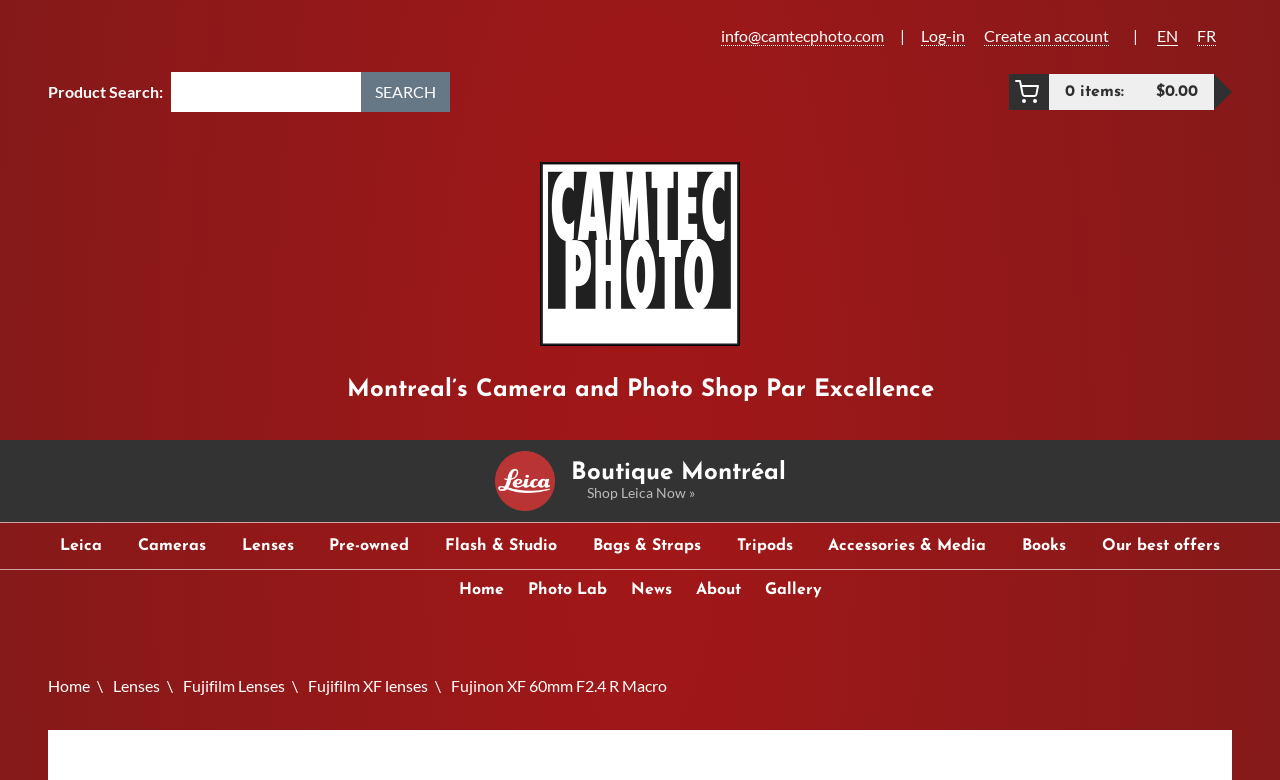Specify the bounding box coordinates of the element's region that should be clicked to achieve the following instruction: "go to Leica page". The bounding box coordinates consist of four float numbers between 0 and 1, in the format [left, top, right, bottom].

[0.047, 0.689, 0.08, 0.71]